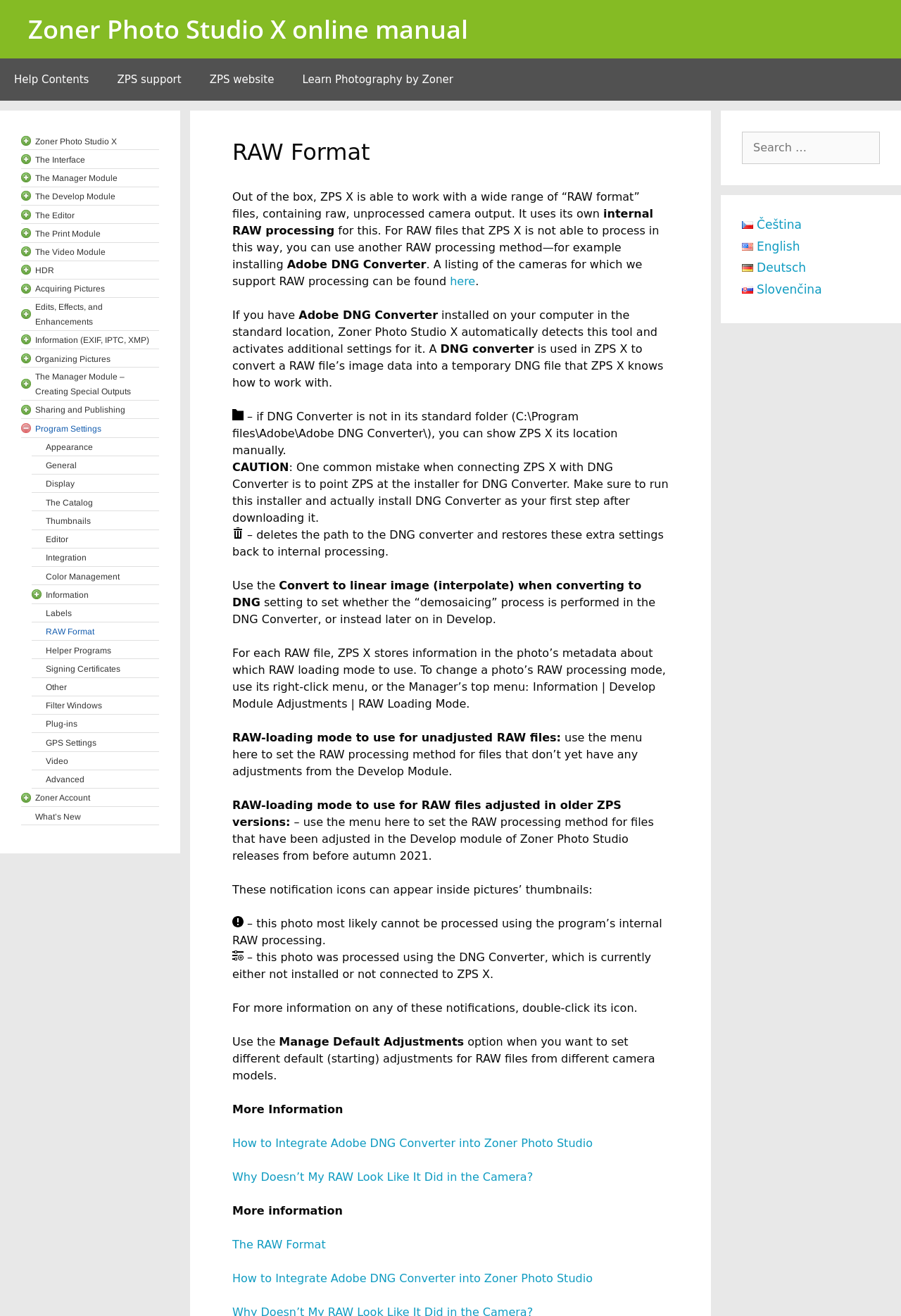Locate the bounding box coordinates of the clickable region to complete the following instruction: "Click on 'Learn Photography by Zoner'."

[0.32, 0.045, 0.519, 0.077]